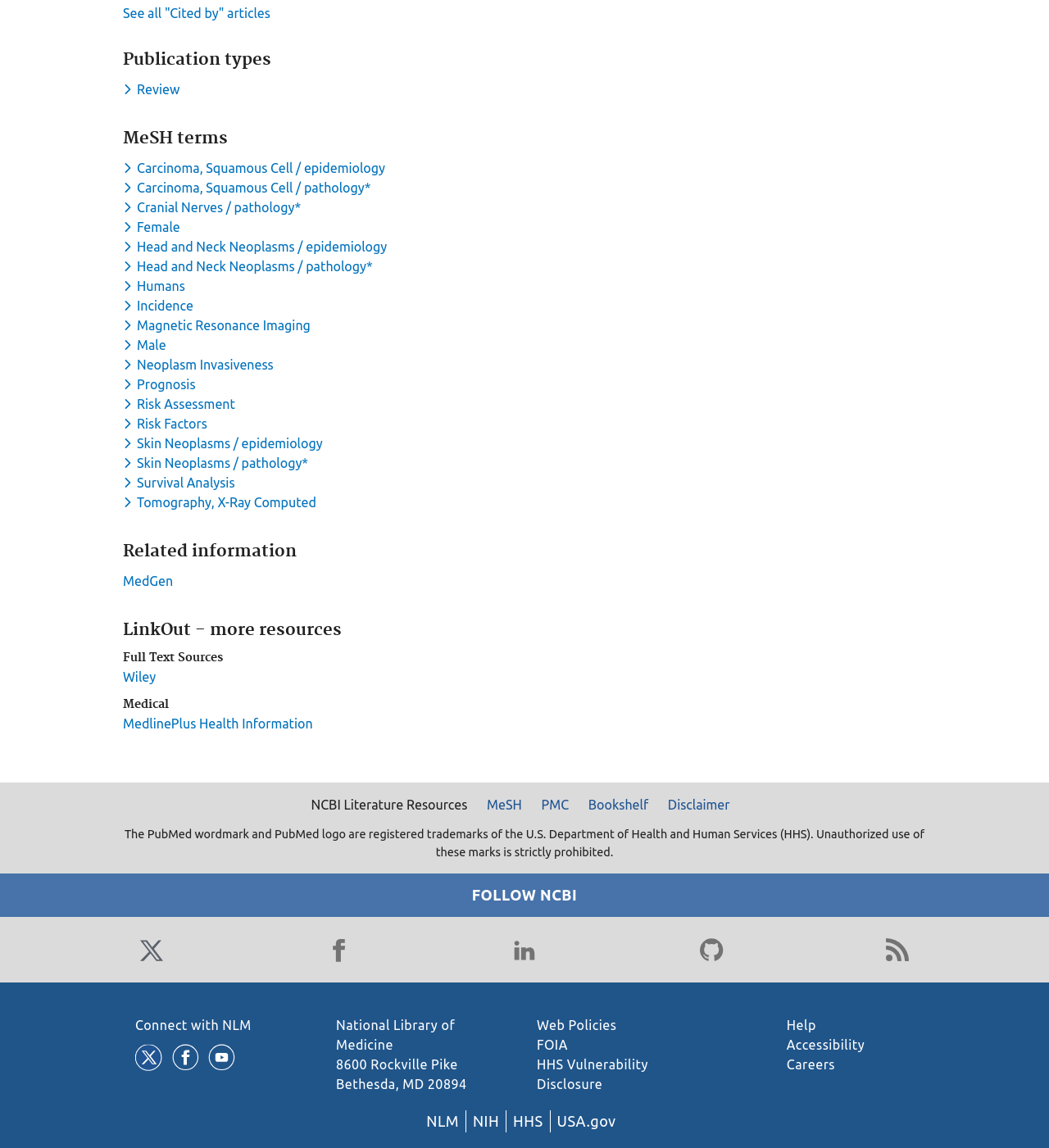Please identify the bounding box coordinates of the element's region that I should click in order to complete the following instruction: "View Full Text Sources". The bounding box coordinates consist of four float numbers between 0 and 1, i.e., [left, top, right, bottom].

[0.117, 0.566, 0.68, 0.581]